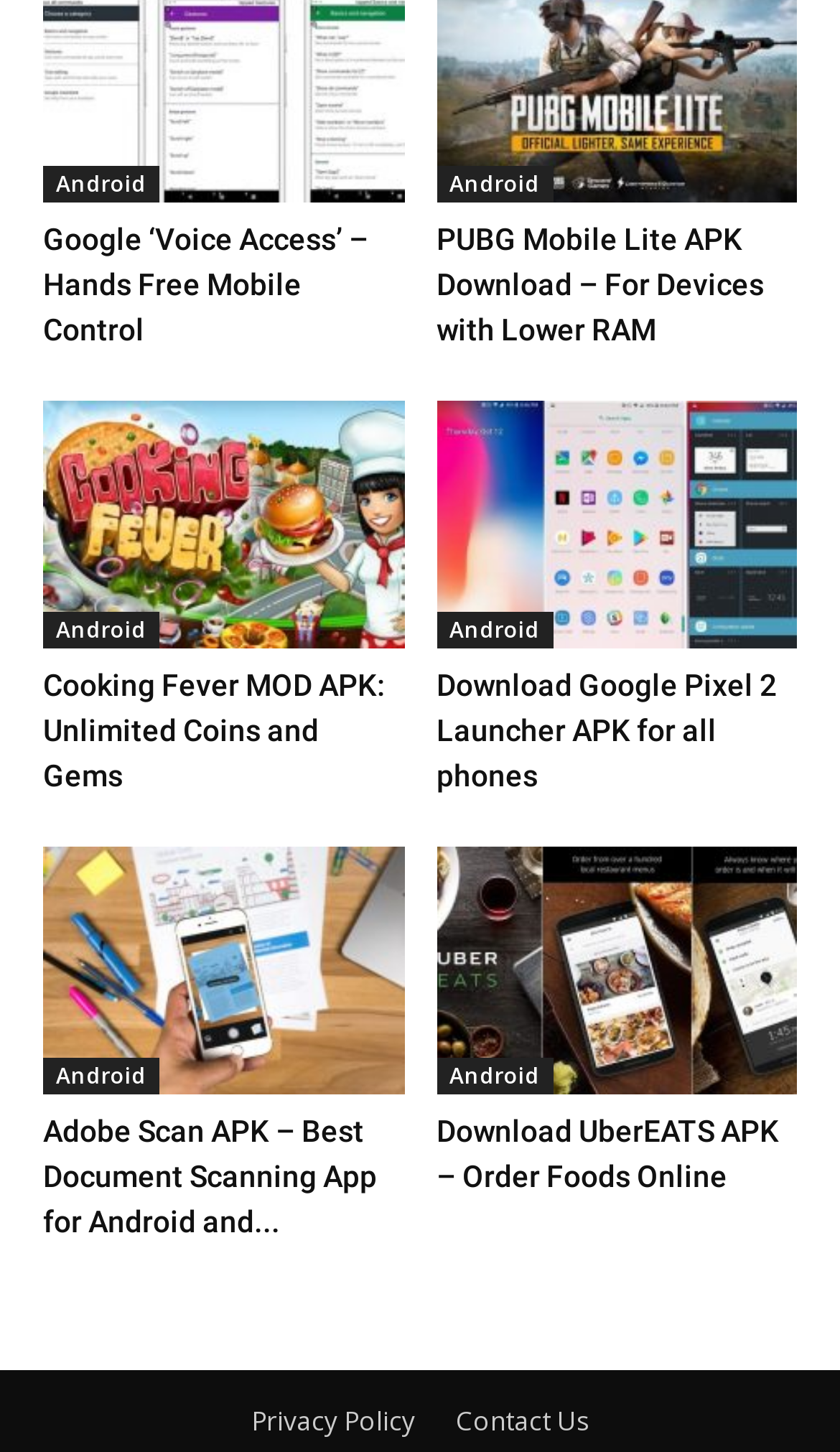What is the topic of the first heading?
Could you answer the question with a detailed and thorough explanation?

The first heading is 'Google ‘Voice Access’ – Hands Free Mobile Control', which suggests that the topic is related to Google Voice Access, a hands-free mobile control feature.